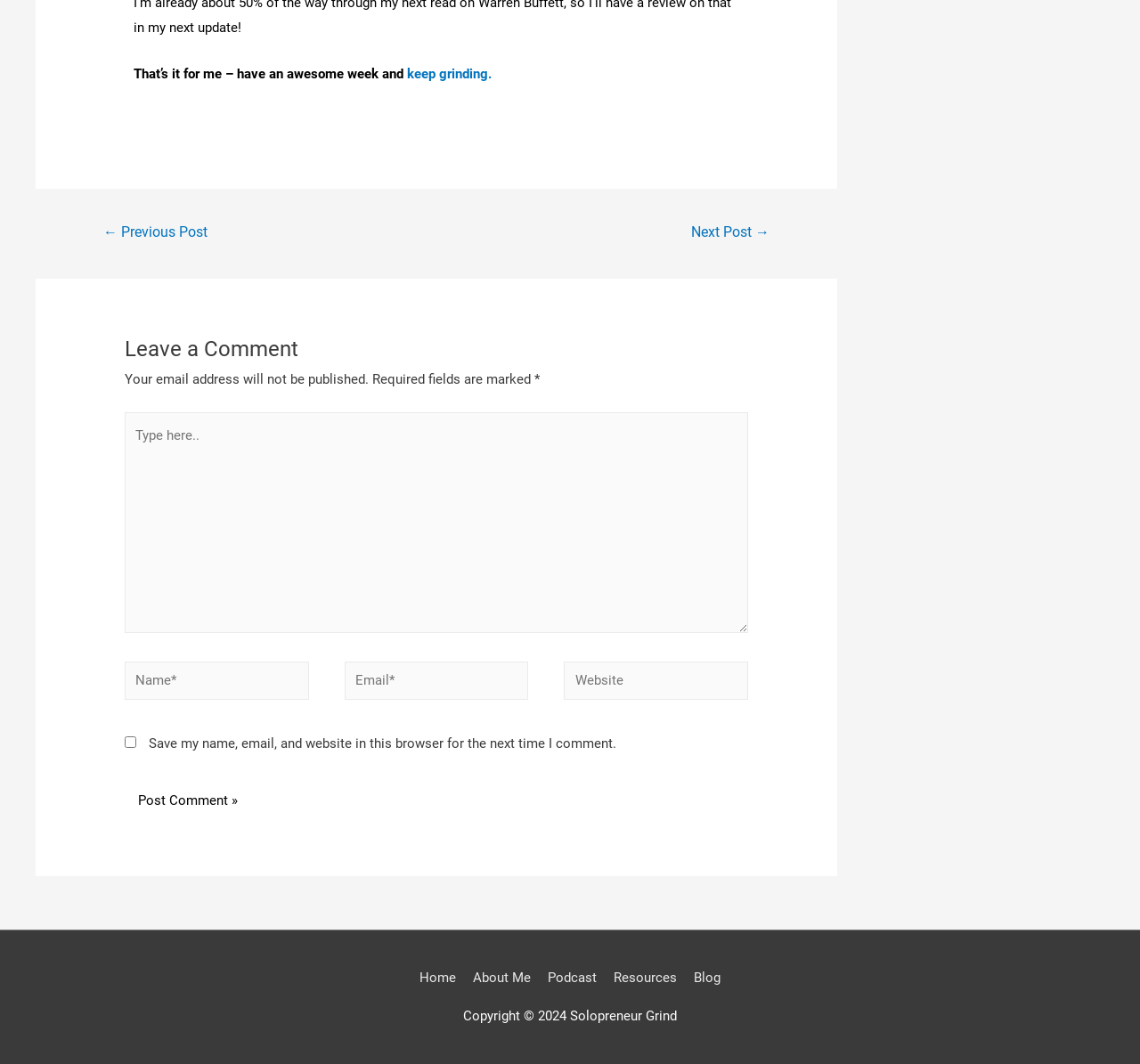Provide a brief response to the question using a single word or phrase: 
What is the navigation section for?

Posts